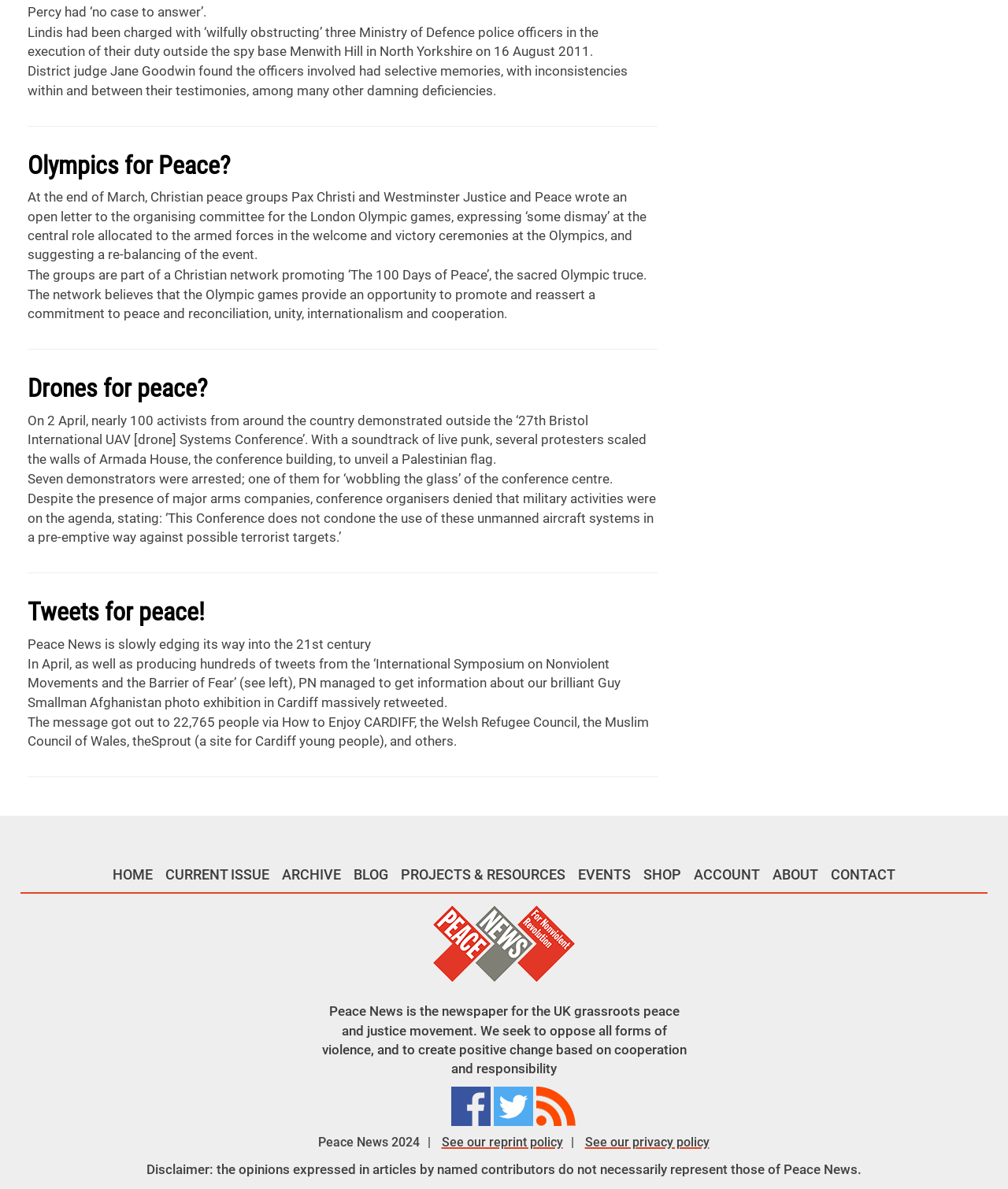Answer the question in one word or a short phrase:
What is the purpose of the '100 Days of Peace'?

To promote peace and reconciliation